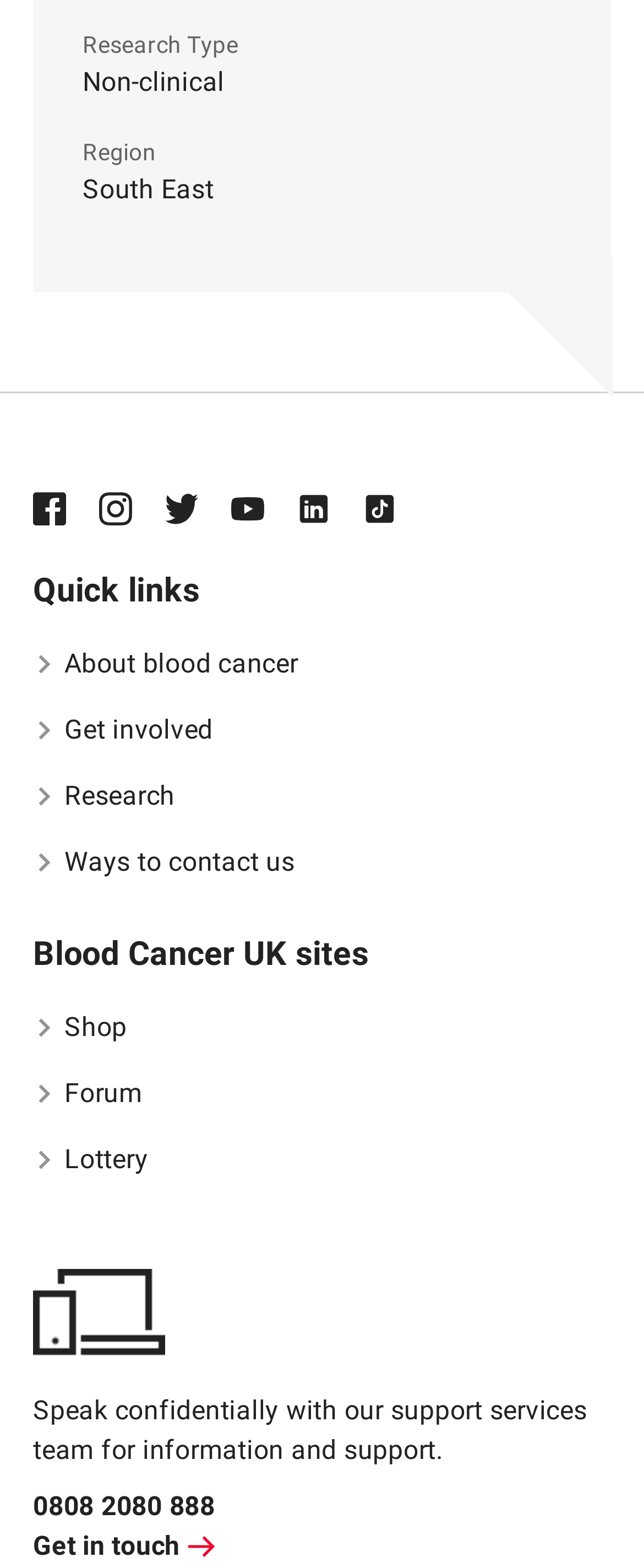Identify the bounding box coordinates of the clickable region necessary to fulfill the following instruction: "Learn about the author Brian Novak". The bounding box coordinates should be four float numbers between 0 and 1, i.e., [left, top, right, bottom].

None